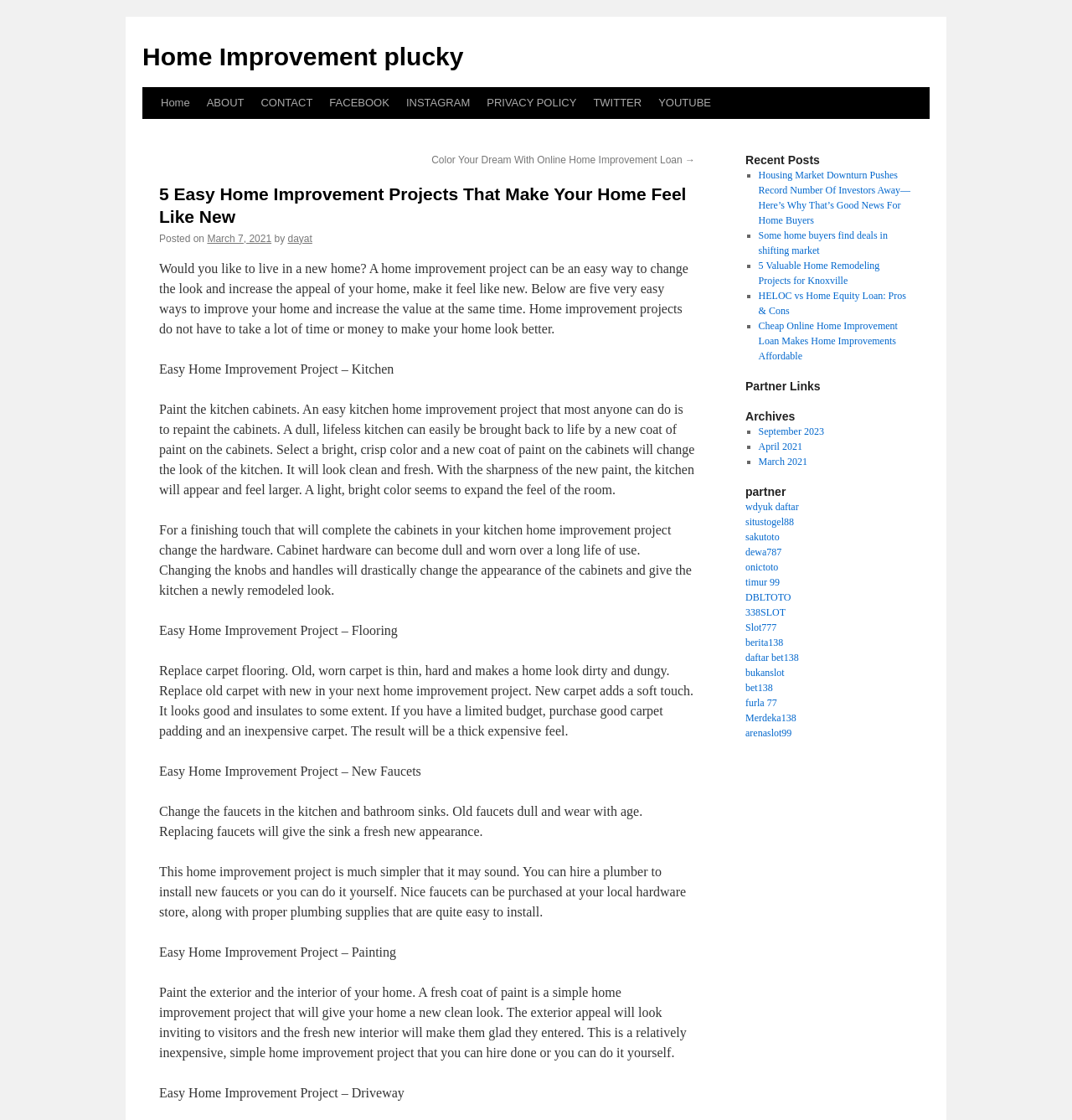How can a home improvement project increase the value of a home?
Please use the visual content to give a single word or phrase answer.

By making it look better